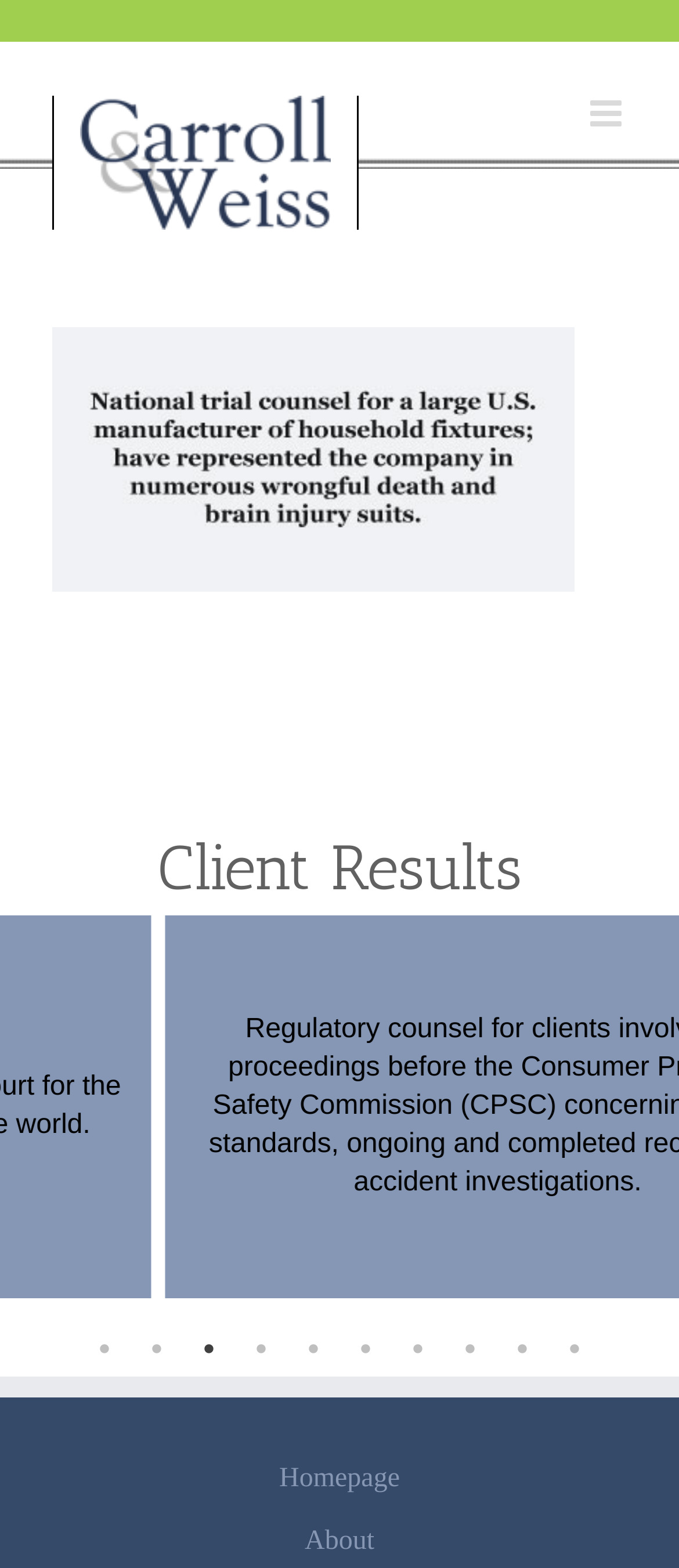Kindly determine the bounding box coordinates for the clickable area to achieve the given instruction: "View client results".

[0.0, 0.526, 1.0, 0.582]